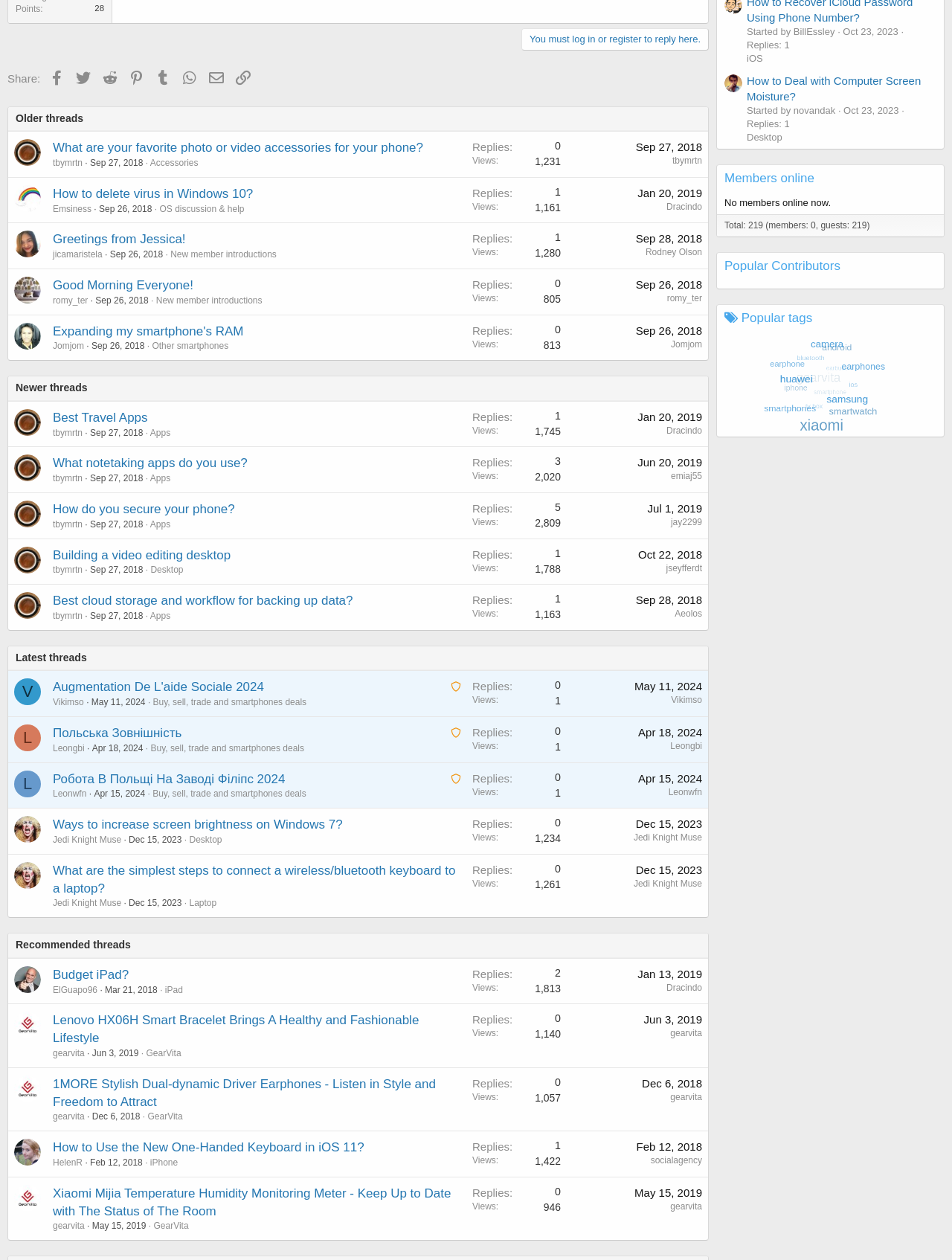Based on the element description: "New member introductions", identify the UI element and provide its bounding box coordinates. Use four float numbers between 0 and 1, [left, top, right, bottom].

[0.164, 0.234, 0.275, 0.243]